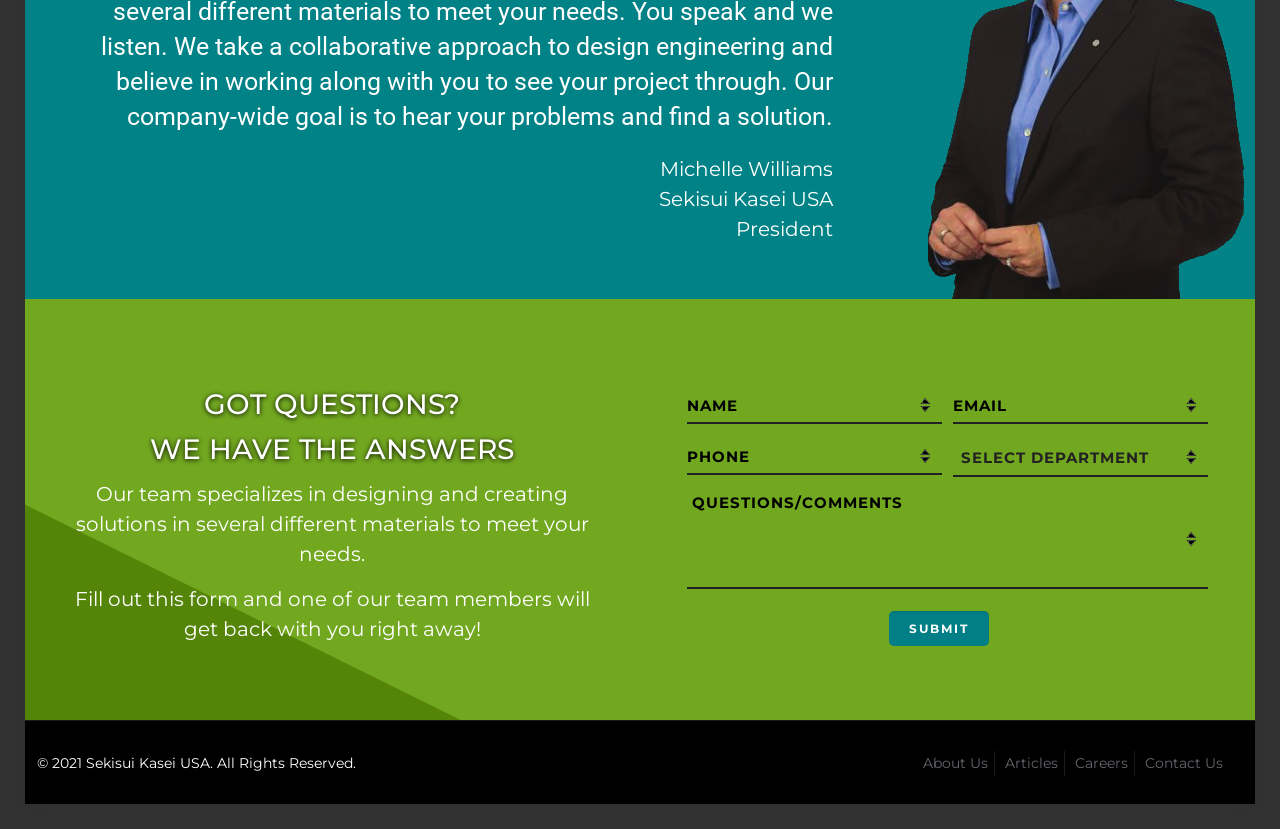Given the description "Privacy & Security", provide the bounding box coordinates of the corresponding UI element.

None